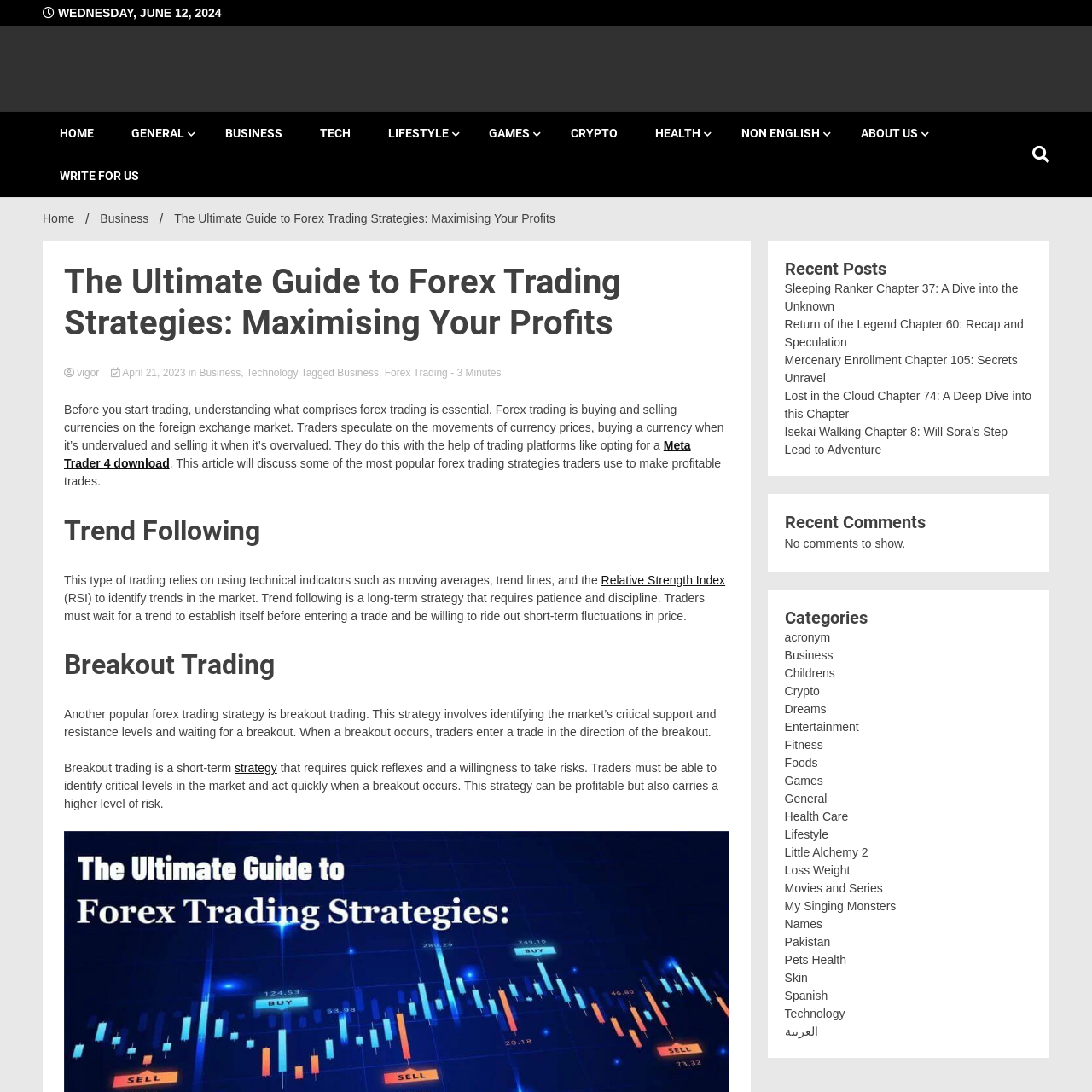Determine the bounding box coordinates of the UI element described by: "Pets Health".

[0.718, 0.873, 0.775, 0.885]